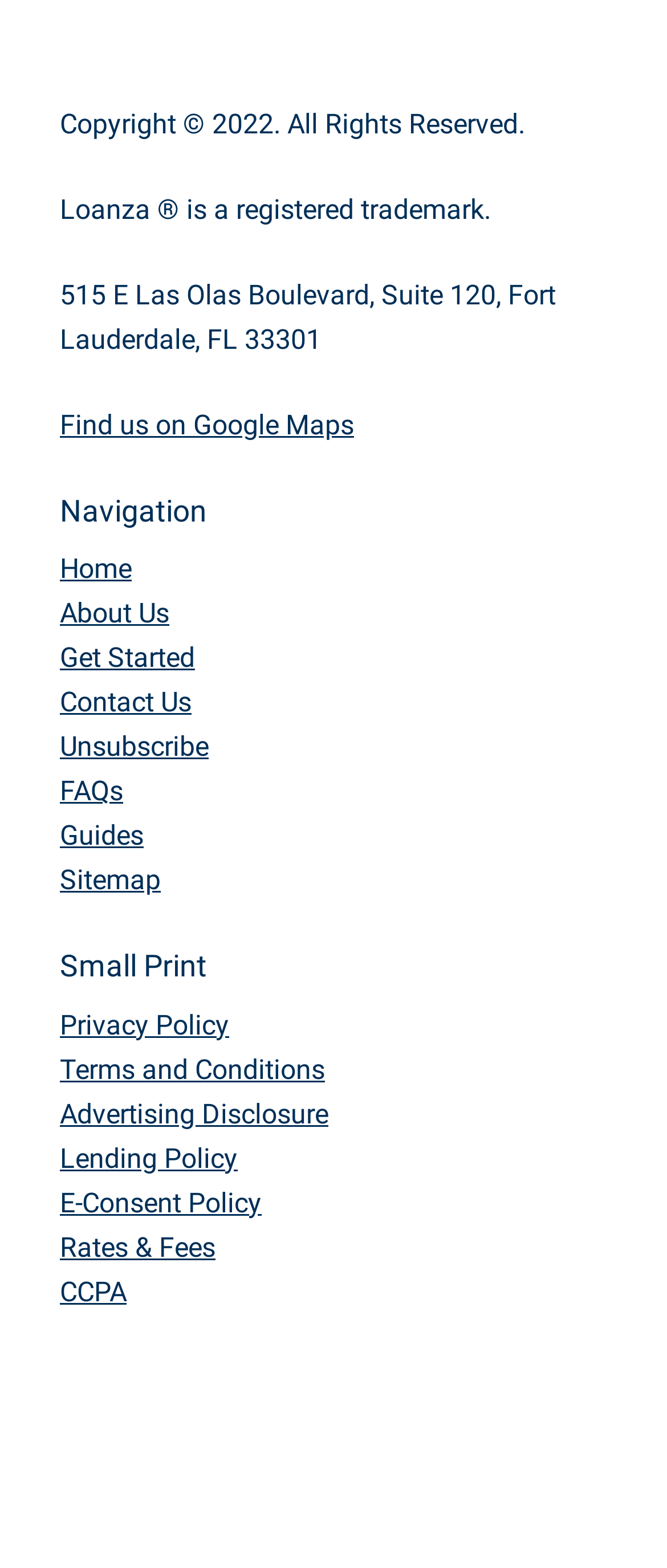Given the element description Entertainment, specify the bounding box coordinates of the corresponding UI element in the format (top-left x, top-left y, bottom-right x, bottom-right y). All values must be between 0 and 1.

None